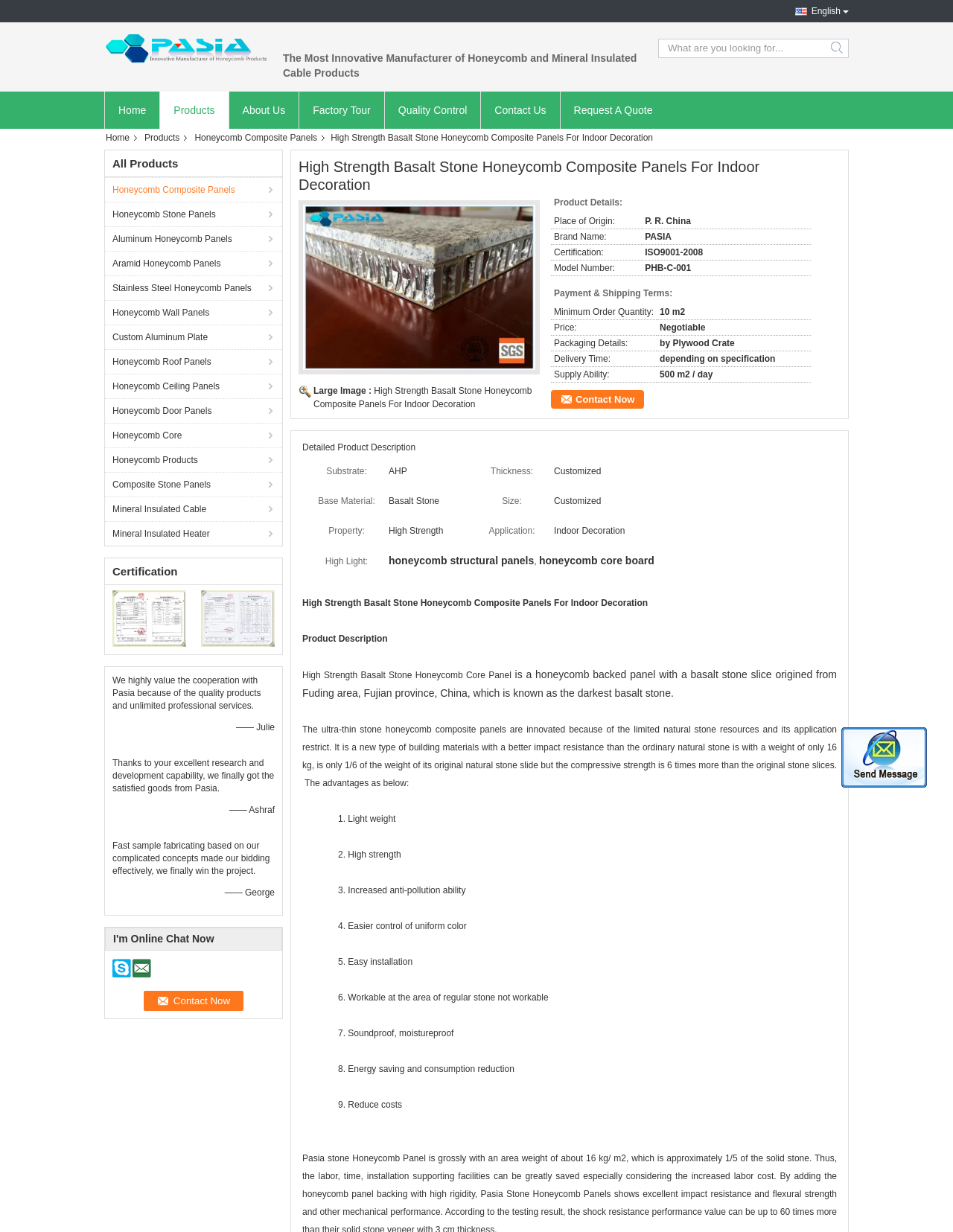What is the brand name of the product?
Refer to the image and provide a one-word or short phrase answer.

PASIA